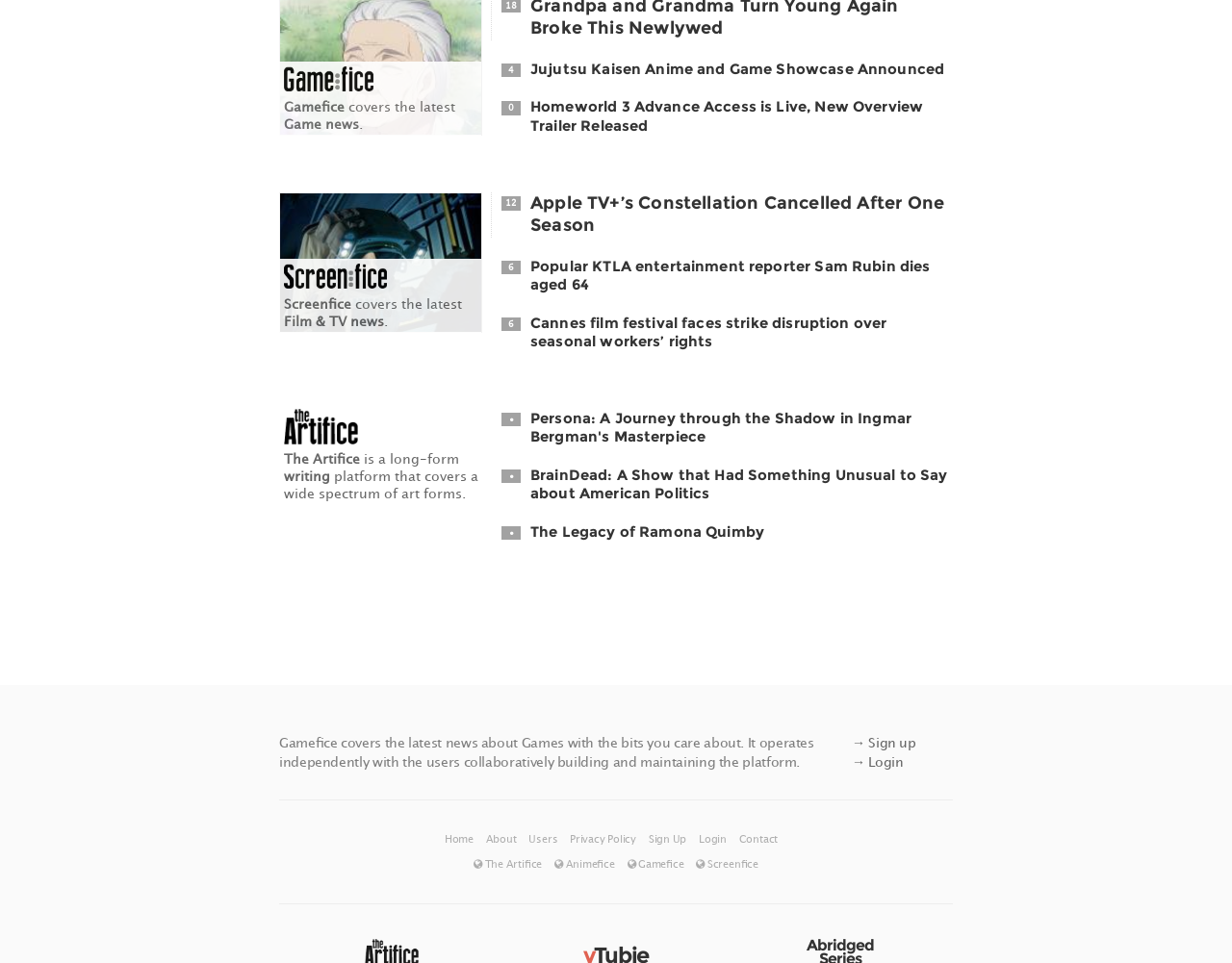Determine the bounding box coordinates for the area that needs to be clicked to fulfill this task: "go to Home". The coordinates must be given as four float numbers between 0 and 1, i.e., [left, top, right, bottom].

[0.361, 0.865, 0.386, 0.878]